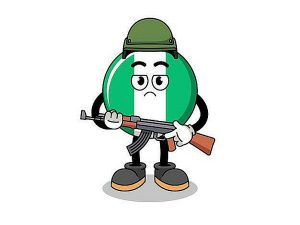What does the green military helmet suggest? Look at the image and give a one-word or short phrase answer.

A connection to the armed forces